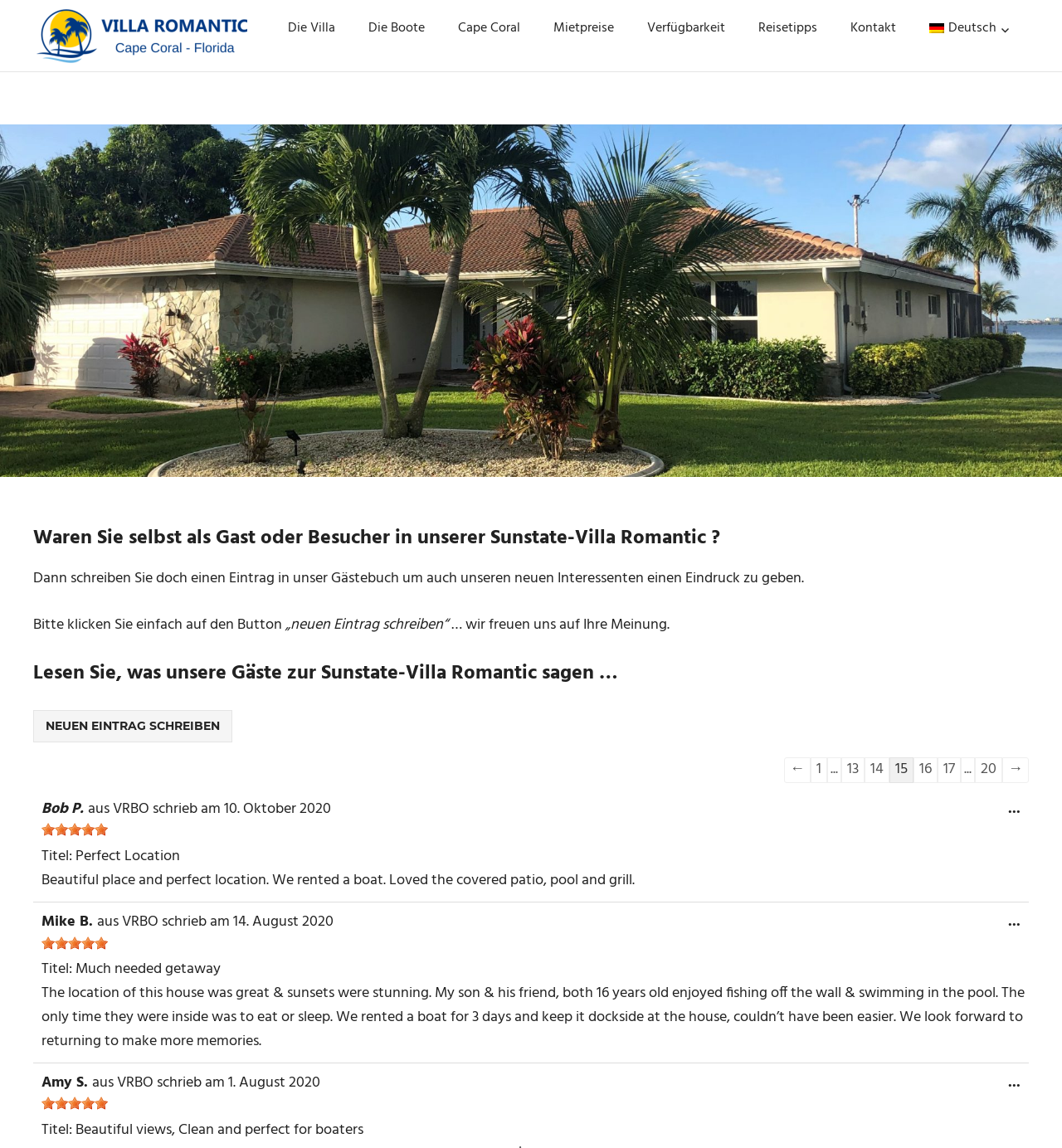Show the bounding box coordinates for the element that needs to be clicked to execute the following instruction: "Click on the 'Die Villa' link". Provide the coordinates in the form of four float numbers between 0 and 1, i.e., [left, top, right, bottom].

[0.255, 0.007, 0.331, 0.043]